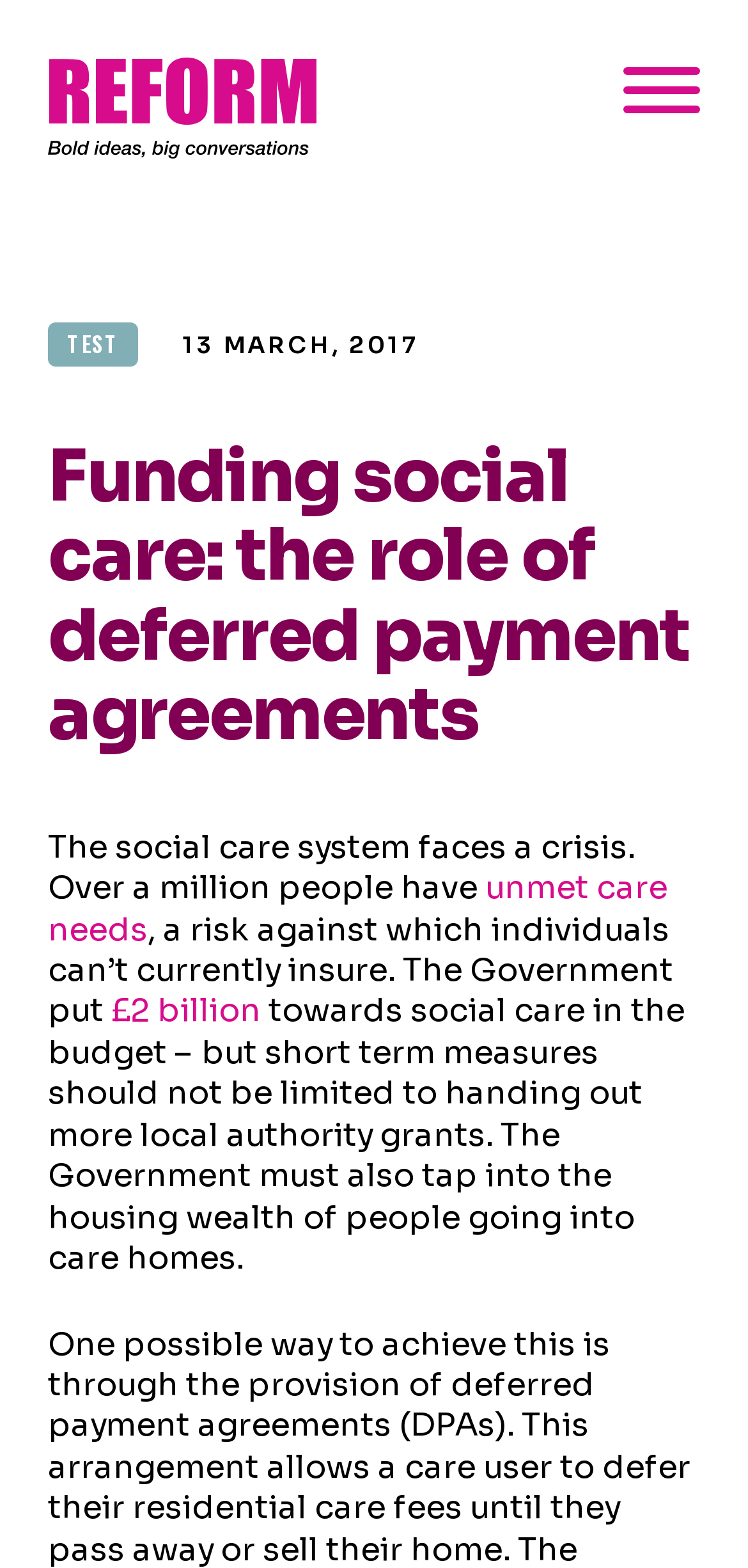How much did the Government put towards social care?
Look at the image and respond with a single word or a short phrase.

£2 billion